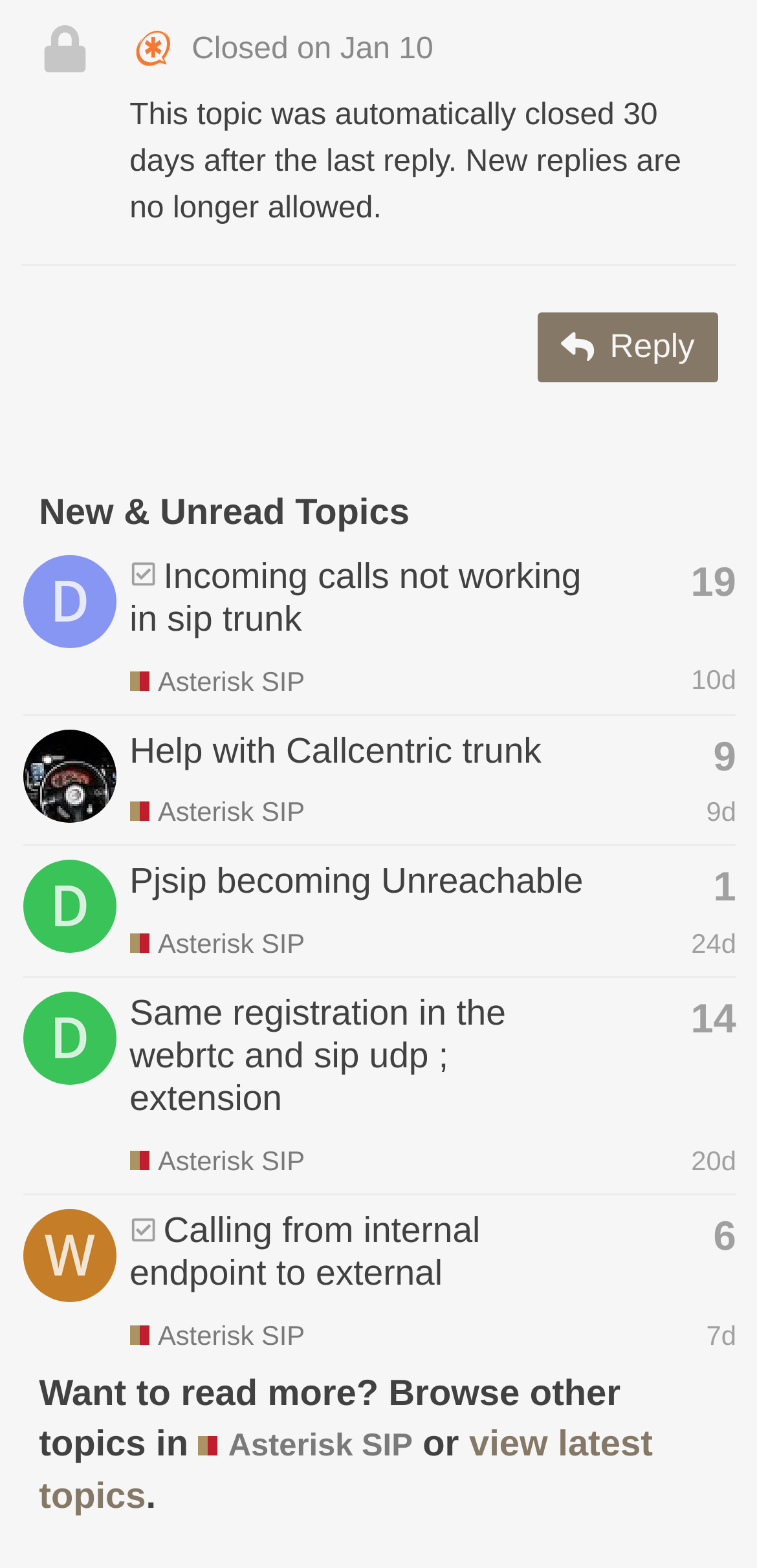Identify the bounding box coordinates of the region that needs to be clicked to carry out this instruction: "View latest topics". Provide these coordinates as four float numbers ranging from 0 to 1, i.e., [left, top, right, bottom].

[0.051, 0.908, 0.862, 0.966]